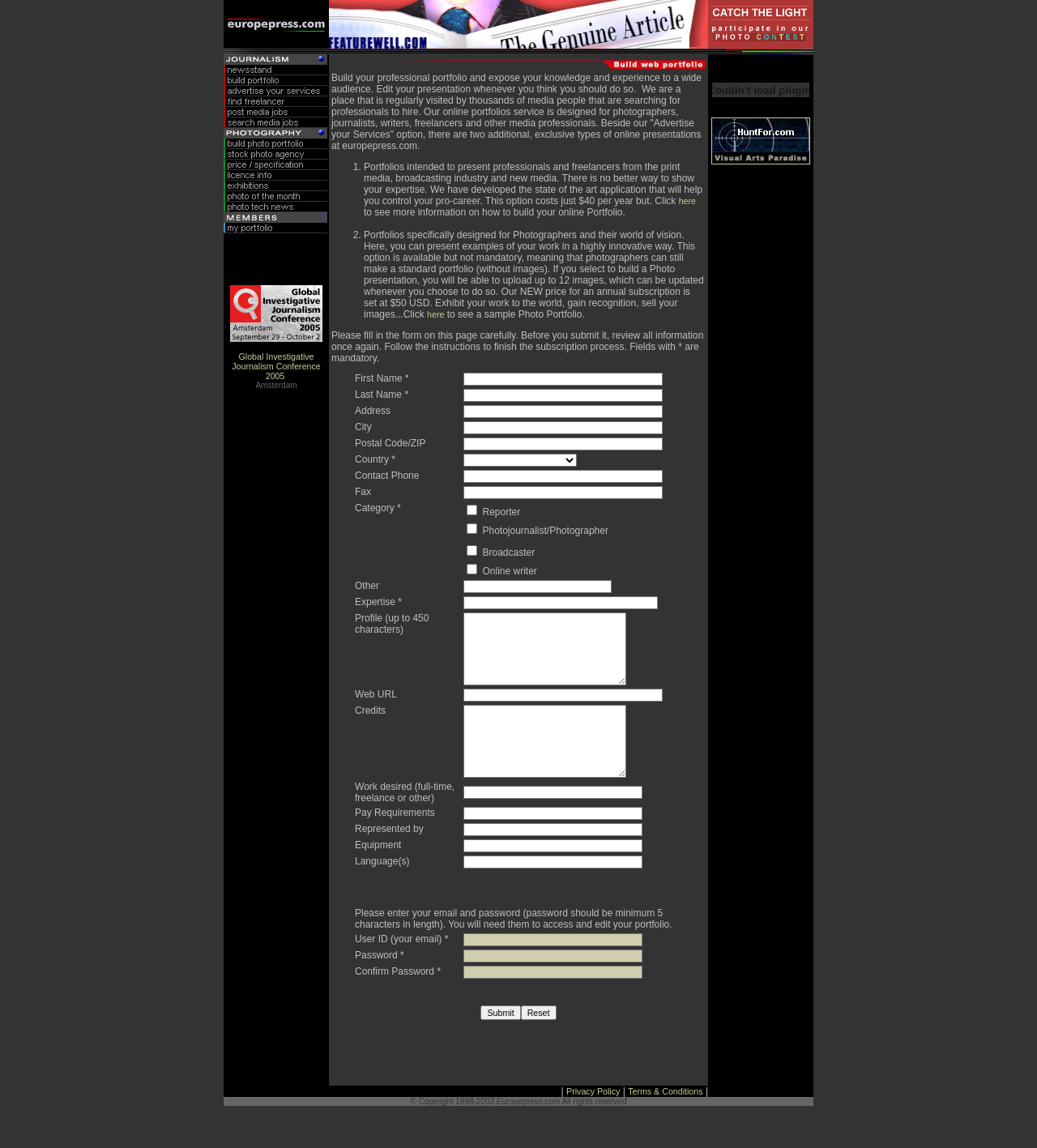What is the date of the Global Investigative Journalism Conference?
Answer the question with a detailed explanation, including all necessary information.

The webpage mentions the date of the Global Investigative Journalism Conference 2005, which is September 29 to October 2, 2005. This information is provided in the text description of the conference.